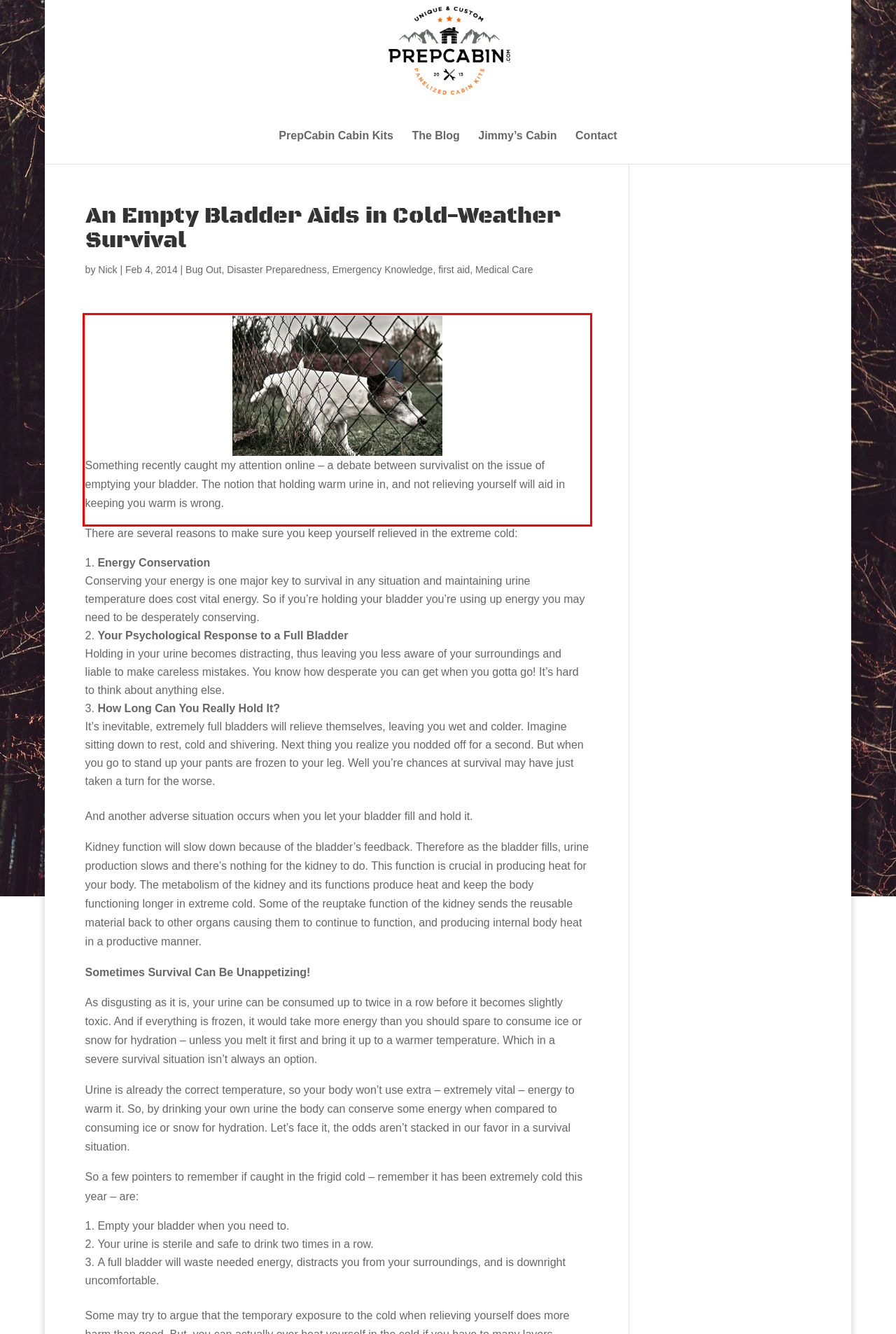Please look at the screenshot provided and find the red bounding box. Extract the text content contained within this bounding box.

Something recently caught my attention online – a debate between survivalist on the issue of emptying your bladder. The notion that holding warm urine in, and not relieving yourself will aid in keeping you warm is wrong.